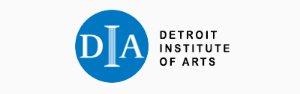Depict the image with a detailed narrative.

This image features the logo of the Detroit Institute of Arts (DIA), a prominent art museum located in Detroit, Michigan. The logo is characterized by a circular blue emblem that prominently displays the letters "DIA" in a bold, white typeface. The full name, "DETROIT INSTITUTE OF ARTS," is presented in a distinctive font, enhancing the museum's identity as a cultural institution dedicated to the promotion and preservation of art. The design reflects the museum's commitment to accessibility and engagement with the community through various exhibitions and educational programs.